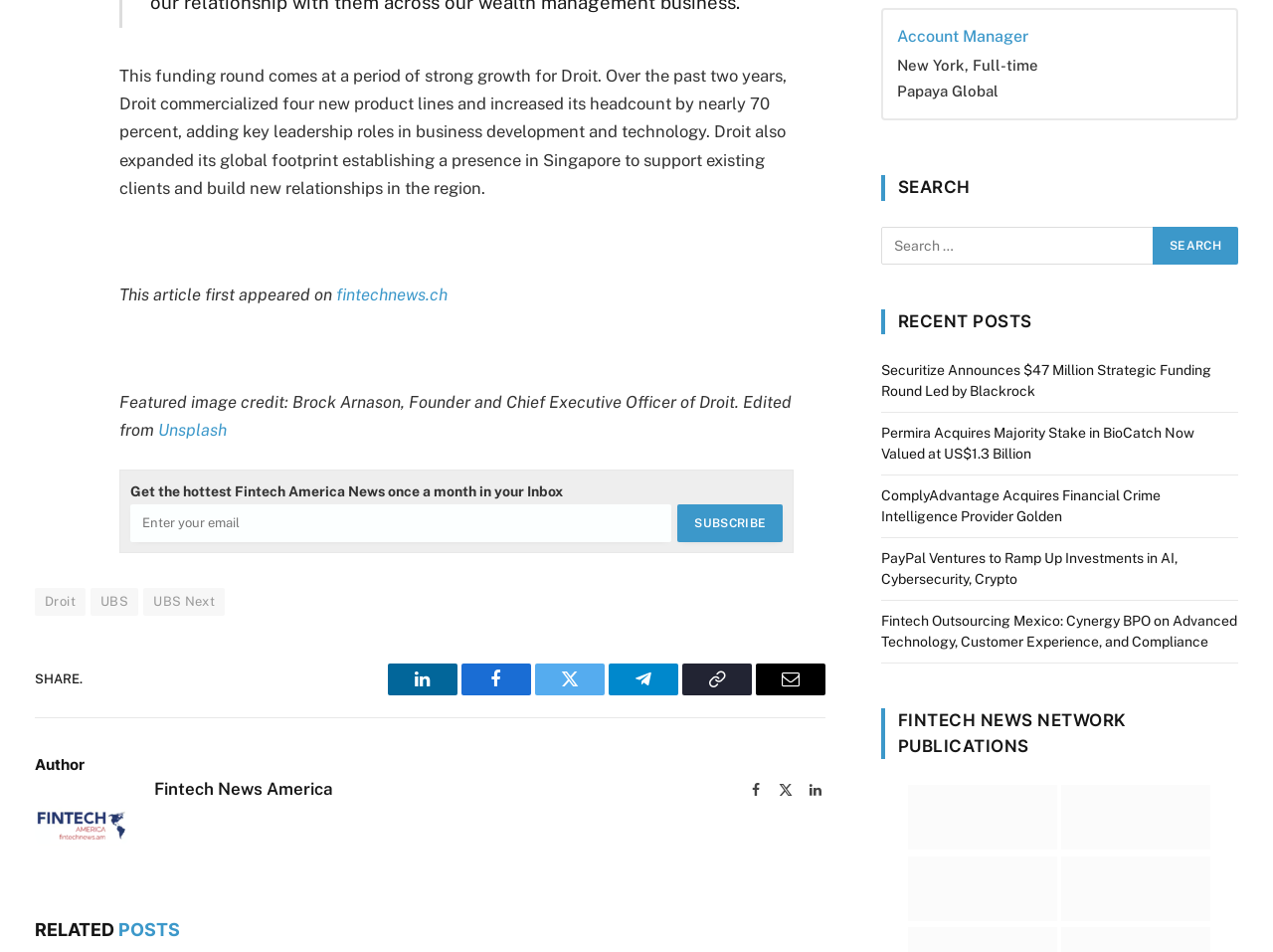What is the company that commercialized four new product lines?
Carefully examine the image and provide a detailed answer to the question.

The answer can be found in the first paragraph of the article, which states 'This funding round comes at a period of strong growth for Droit. Over the past two years, Droit commercialized four new product lines and increased its headcount by nearly 70 percent...'.